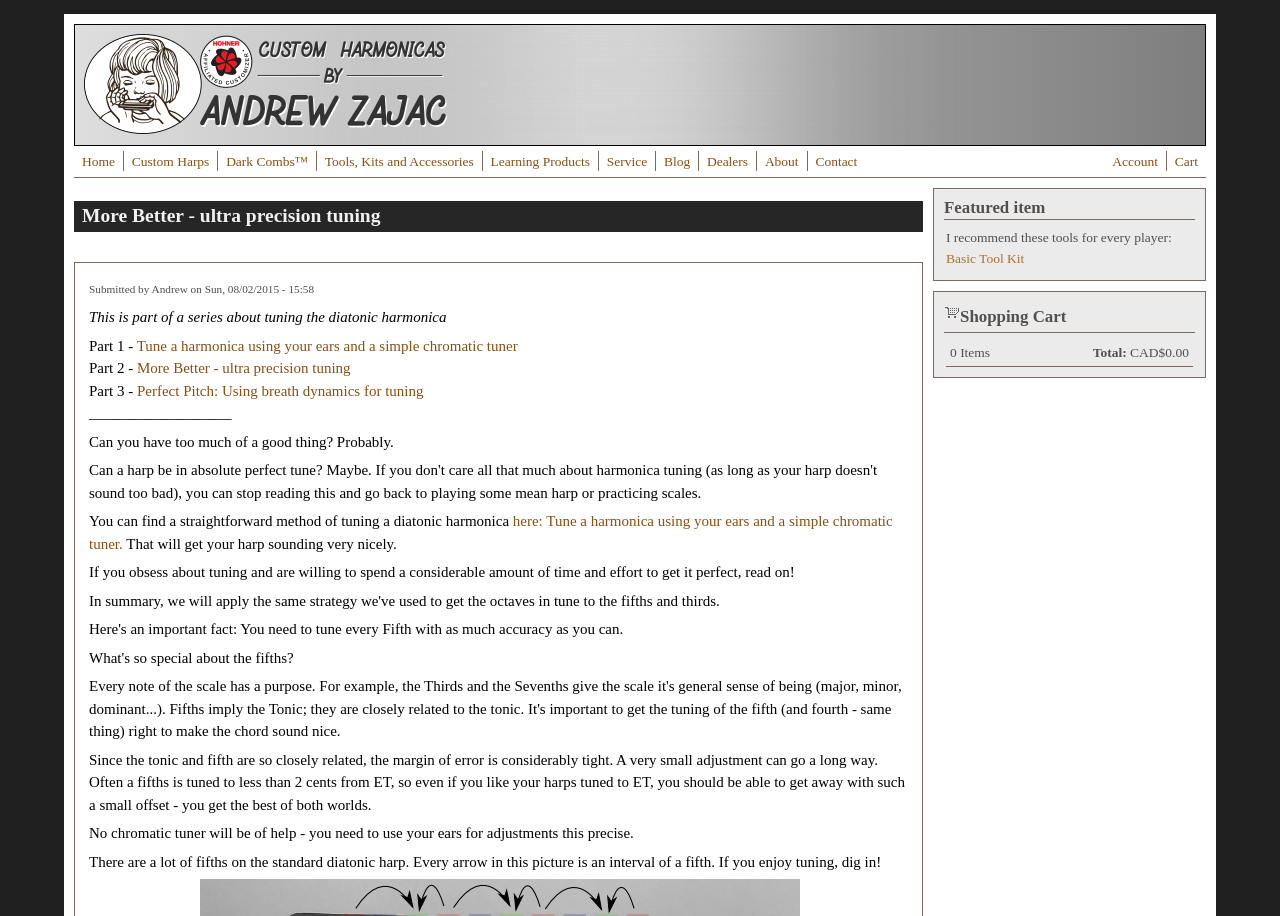Examine the screenshot and answer the question in as much detail as possible: What is the topic of the series of articles mentioned on the webpage?

I found the StaticText element with the text 'This is part of a series about...' and then read the adjacent text, which mentions 'tuning the diatonic harmonica'.